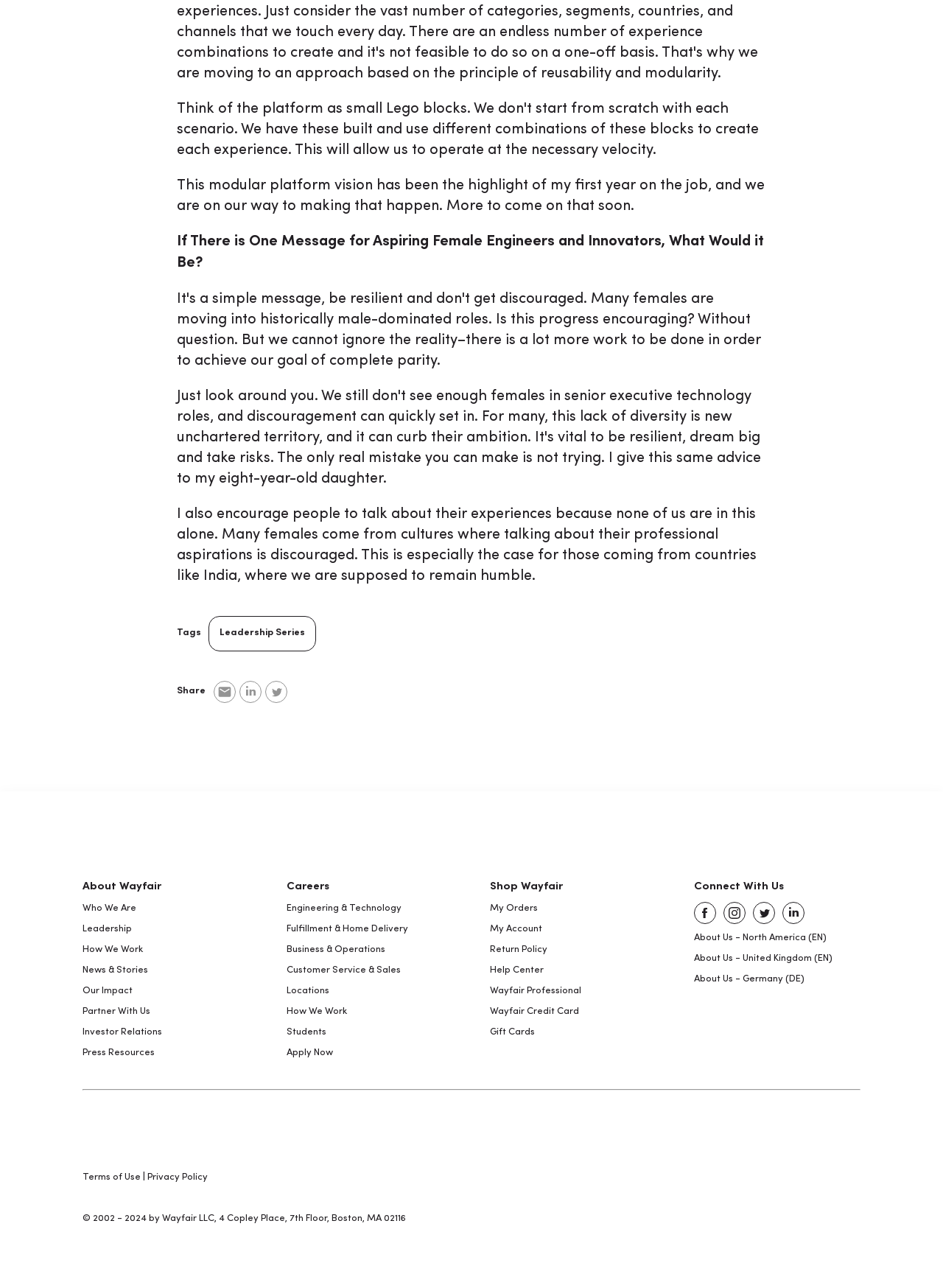Please identify the bounding box coordinates of the clickable area that will allow you to execute the instruction: "View Terms of Use".

[0.088, 0.91, 0.149, 0.918]